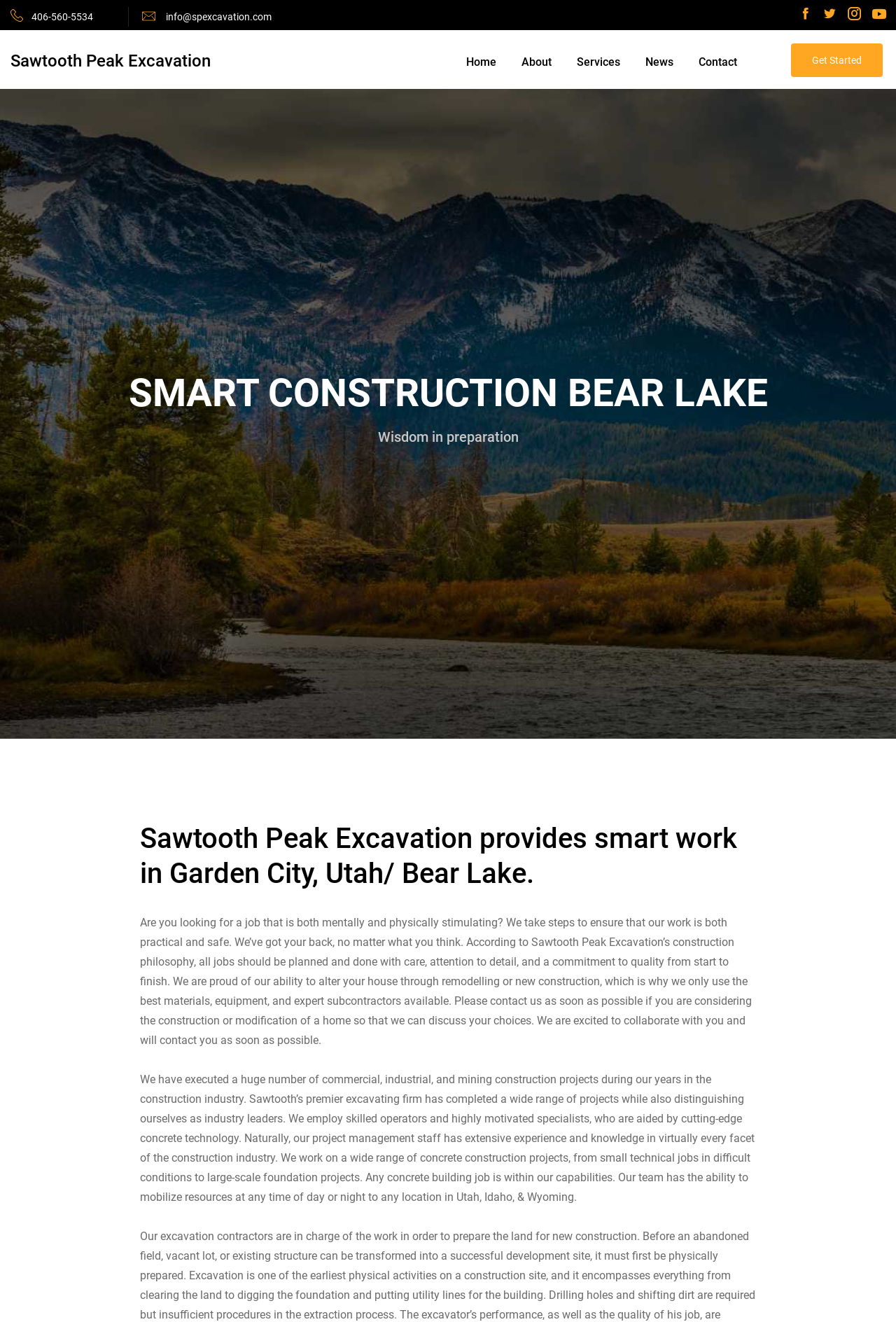Bounding box coordinates are specified in the format (top-left x, top-left y, bottom-right x, bottom-right y). All values are floating point numbers bounded between 0 and 1. Please provide the bounding box coordinate of the region this sentence describes: About

[0.568, 0.037, 0.63, 0.056]